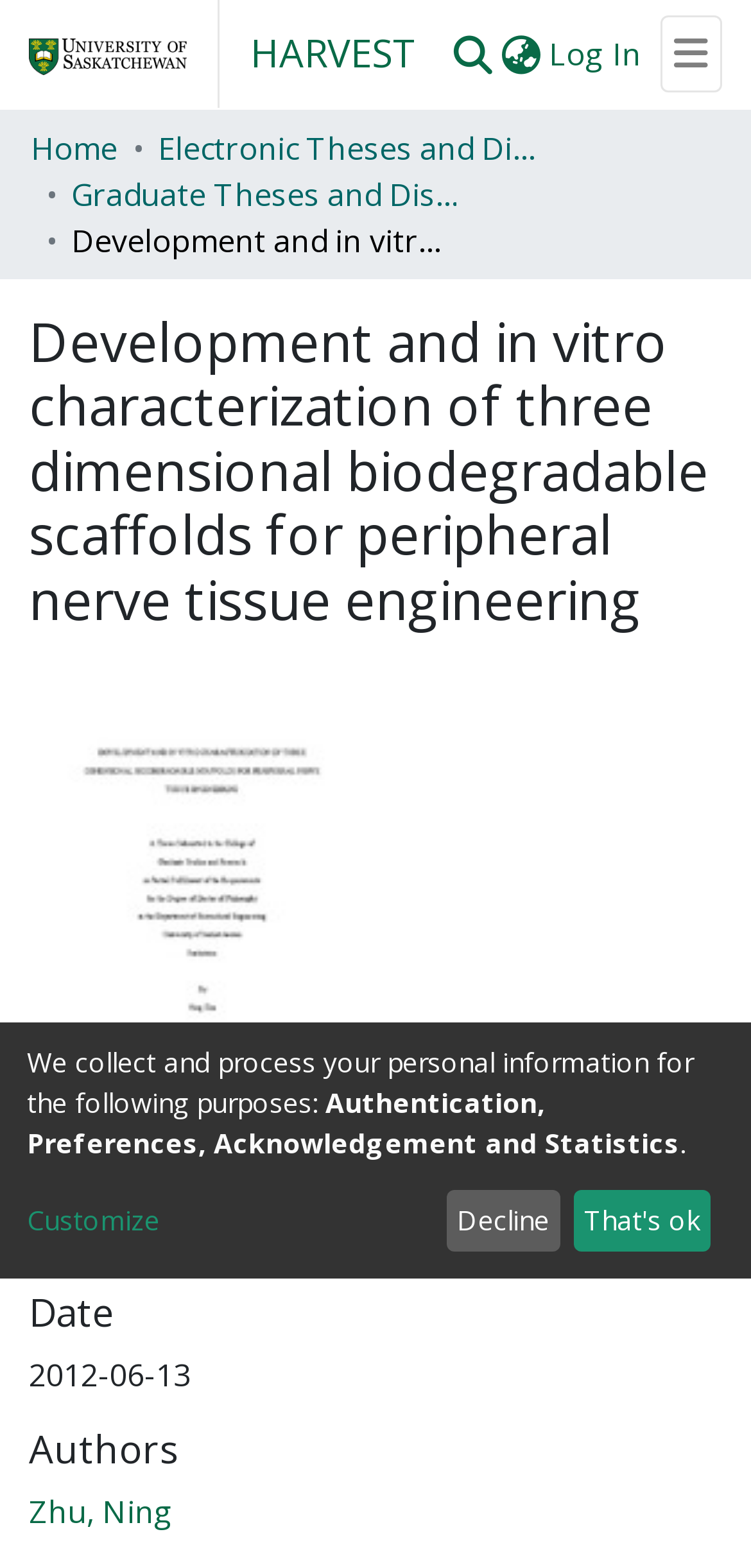Who is the author of the dissertation?
Look at the image and respond with a single word or a short phrase.

Zhu, Ning